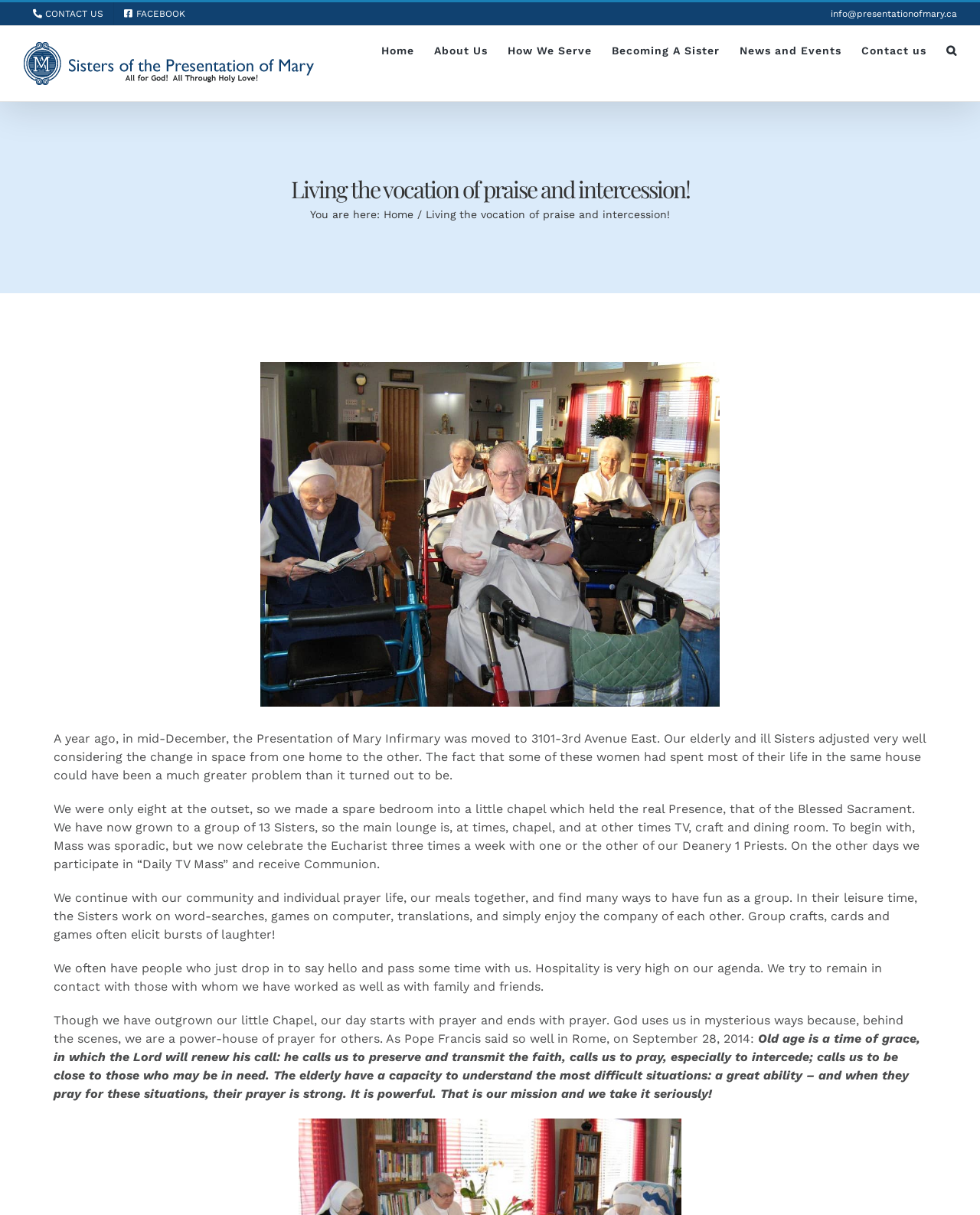Using the information in the image, could you please answer the following question in detail:
What is the importance of prayer according to Pope Francis?

The webpage quotes Pope Francis as saying 'Old age is a time of grace, in which the Lord will renew his call: he calls us to preserve and transmit the faith, calls us to pray, especially to intercede; calls us to be close to those who may be in need. The elderly have a capacity to understand the most difficult situations: a great ability – and when they pray for these situations, their prayer is strong. It is powerful.' This suggests that according to Pope Francis, prayer is powerful and important.